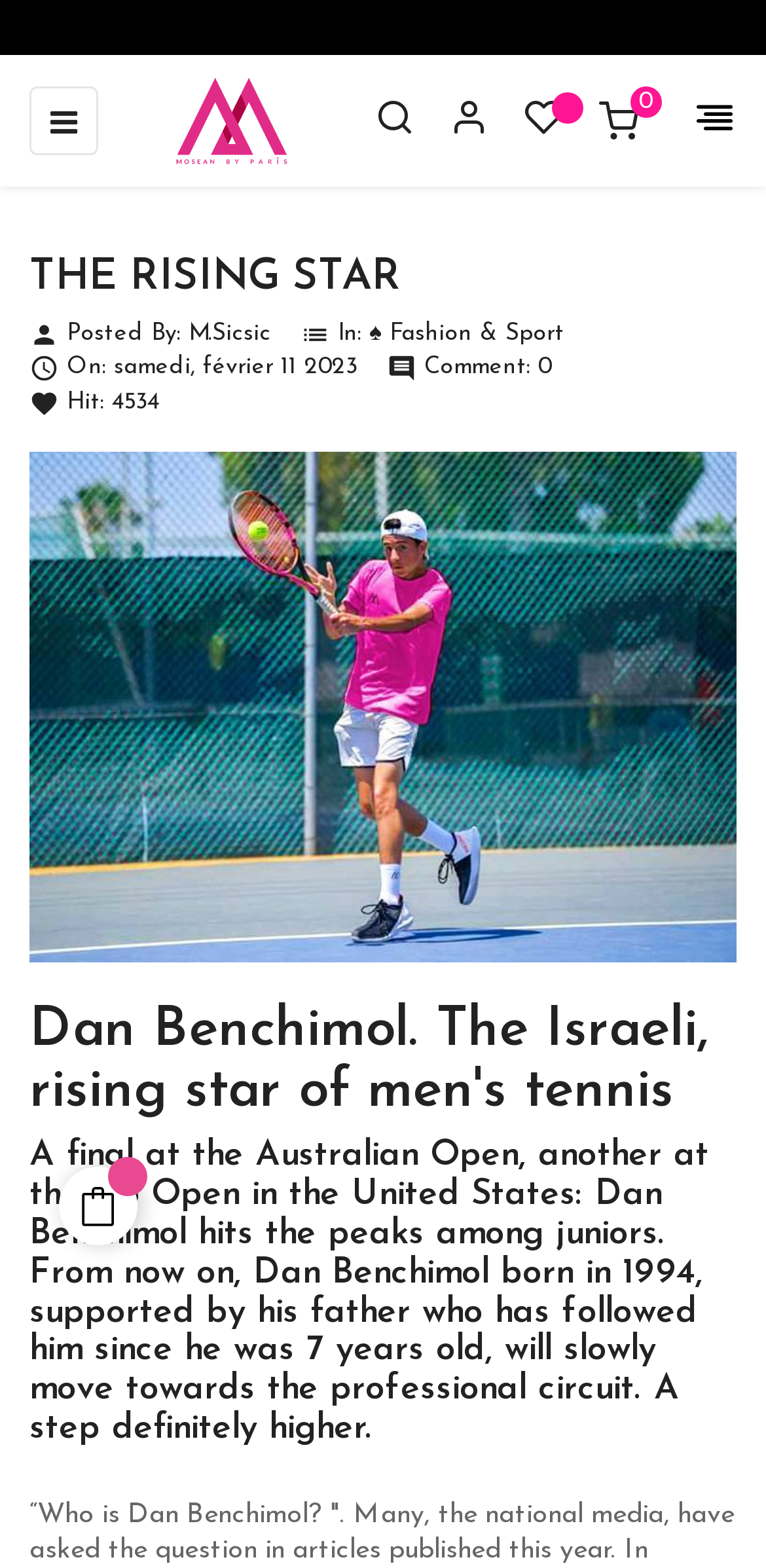How many hits does this post have?
Carefully examine the image and provide a detailed answer to the question.

The number of hits this post has is 4534, which can be found in the 'Hit:' section of the webpage, where it says 'Hit: 4534'.